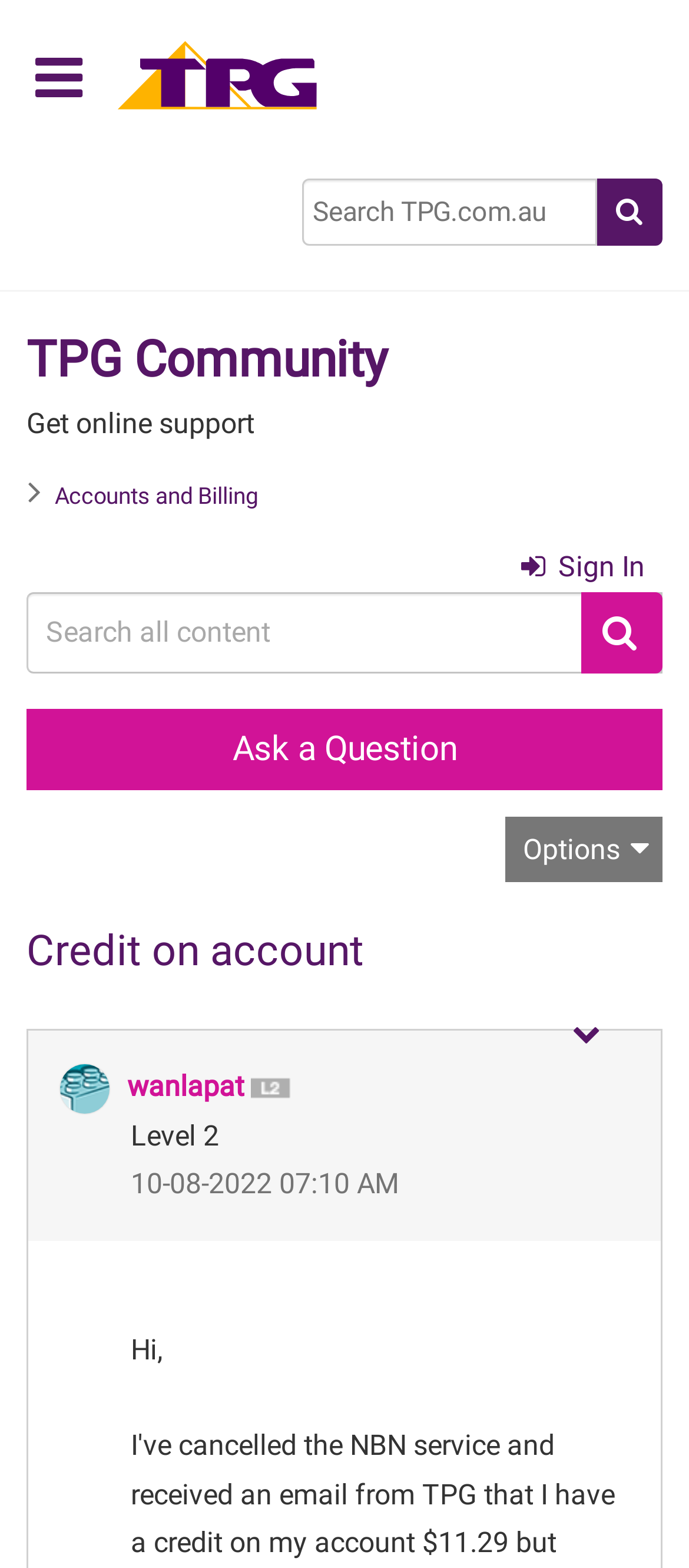Please specify the bounding box coordinates in the format (top-left x, top-left y, bottom-right x, bottom-right y), with all values as floating point numbers between 0 and 1. Identify the bounding box of the UI element described by: name="submitContext" value="Search"

[0.844, 0.377, 0.962, 0.429]